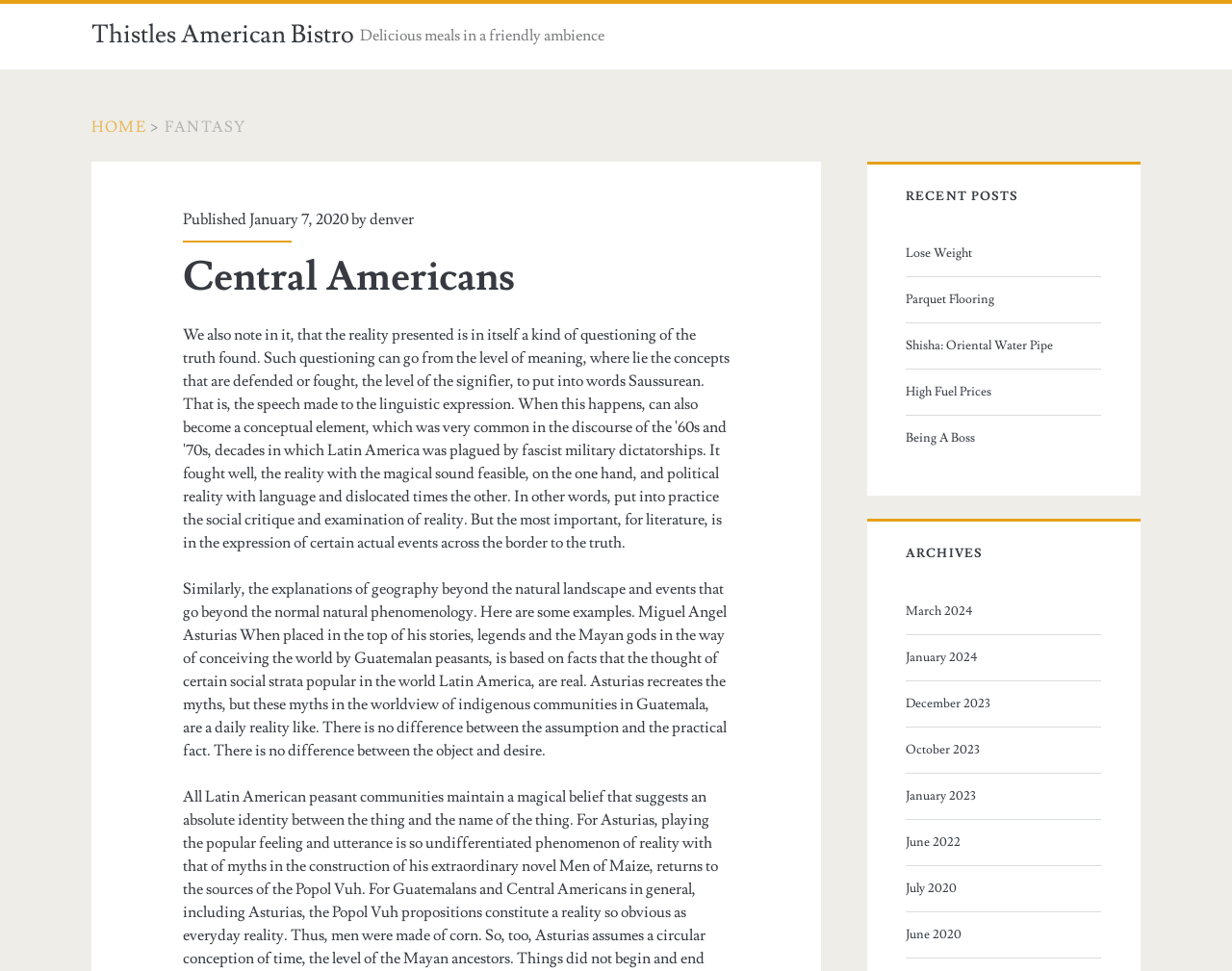What is the author of the article? Refer to the image and provide a one-word or short phrase answer.

denver